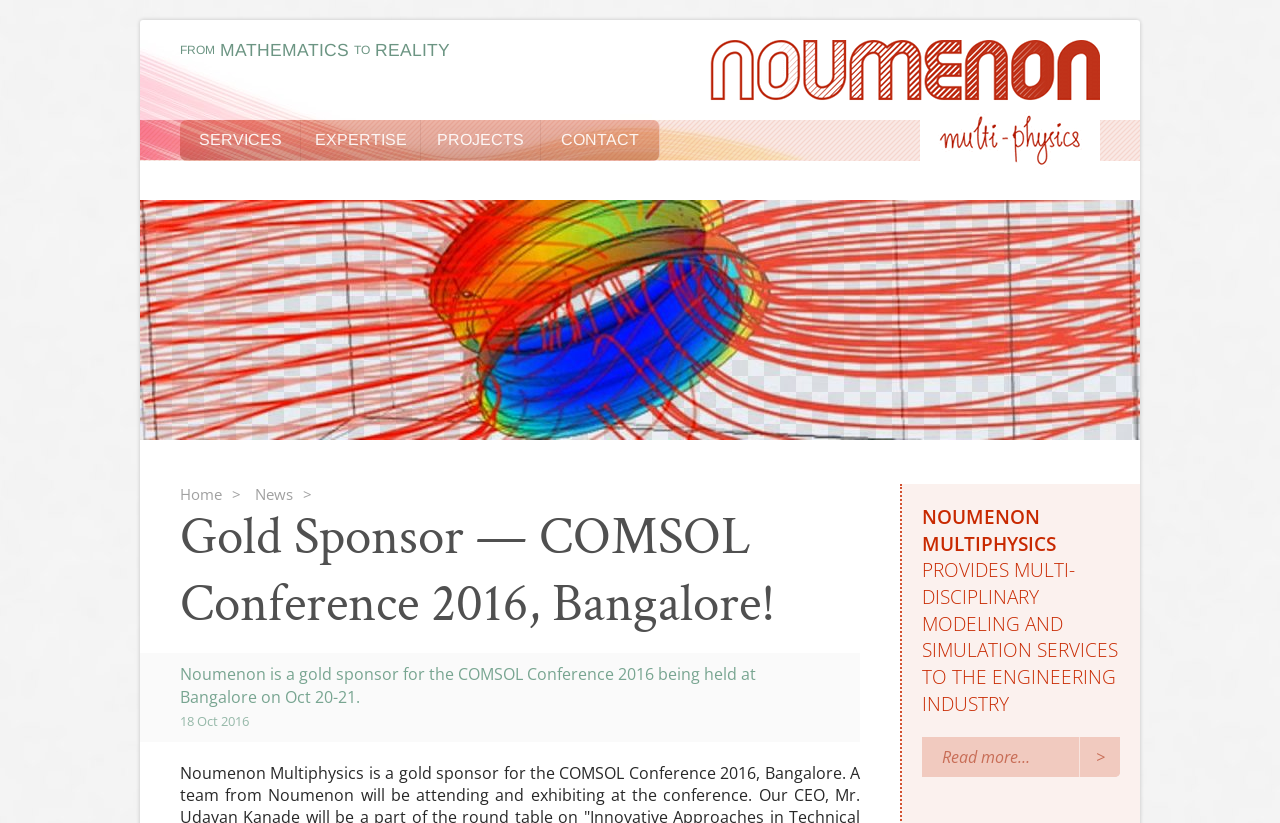What is the location of the COMSOL Conference 2016?
Based on the screenshot, respond with a single word or phrase.

Bangalore